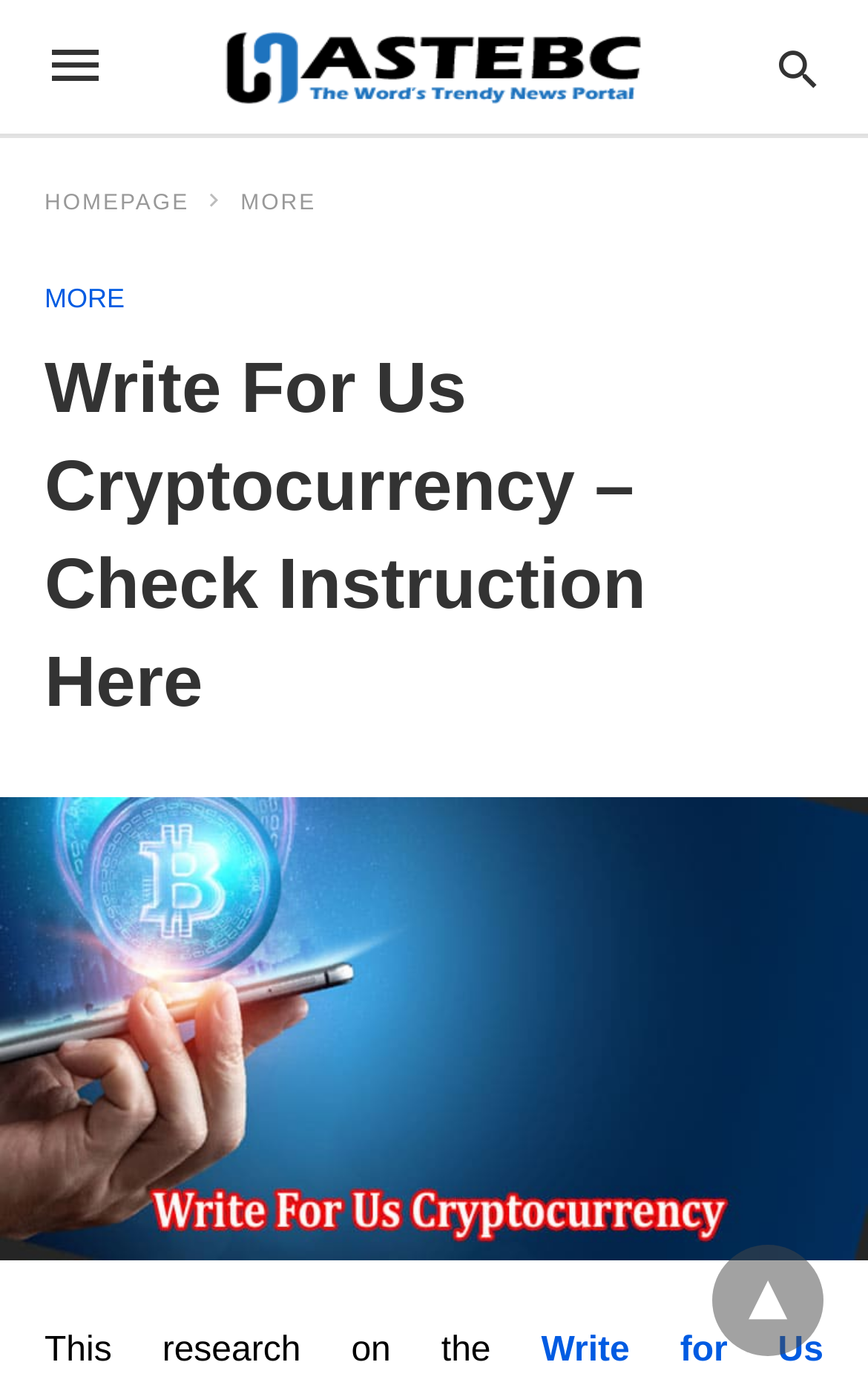What is the dropdown menu for?
Answer the question with as much detail as possible.

The dropdown menu is represented by the symbol '▾' and is likely used to provide more options or features related to the website or its content.